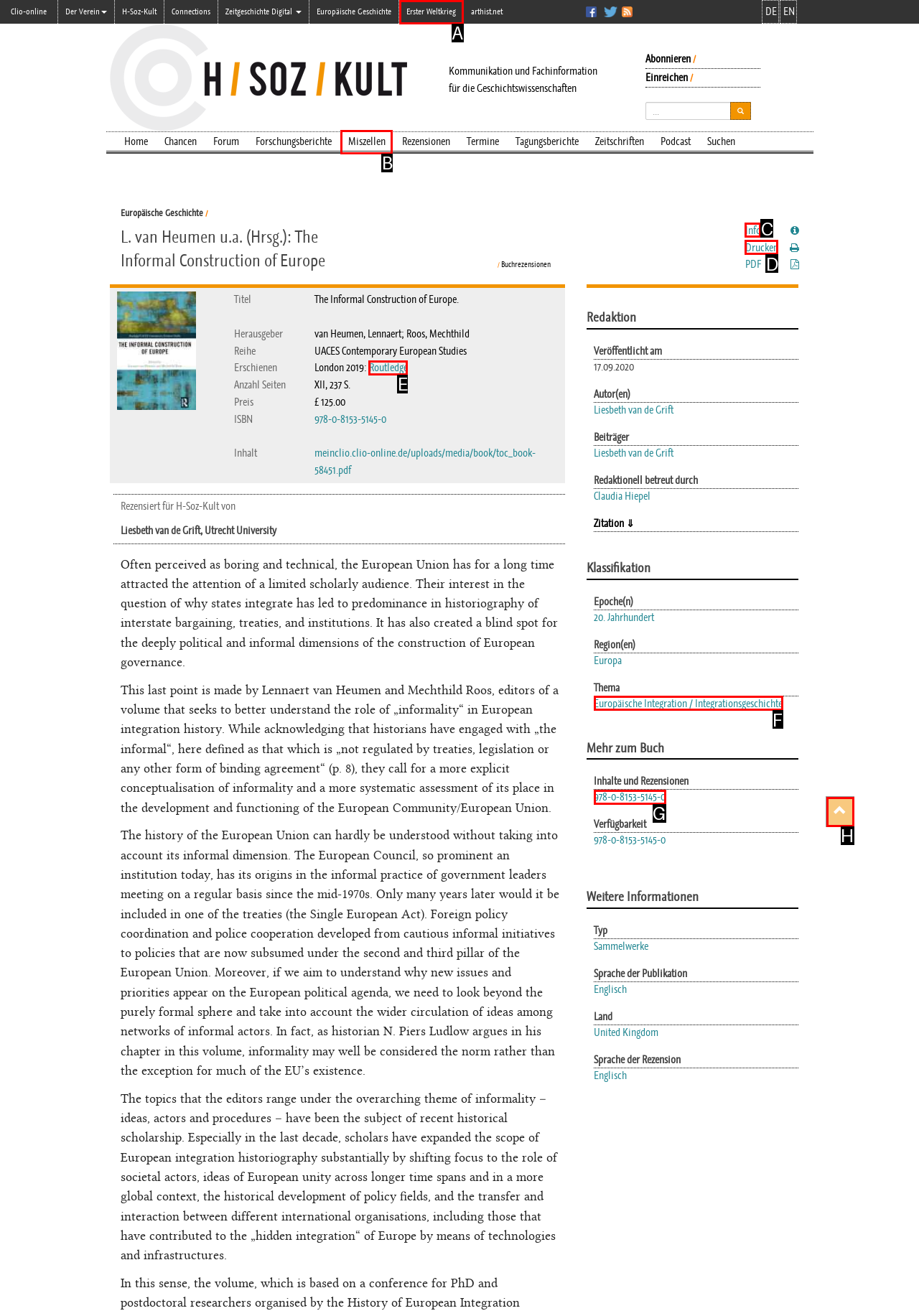Please determine which option aligns with the description: title="Scroll to top". Respond with the option’s letter directly from the available choices.

H